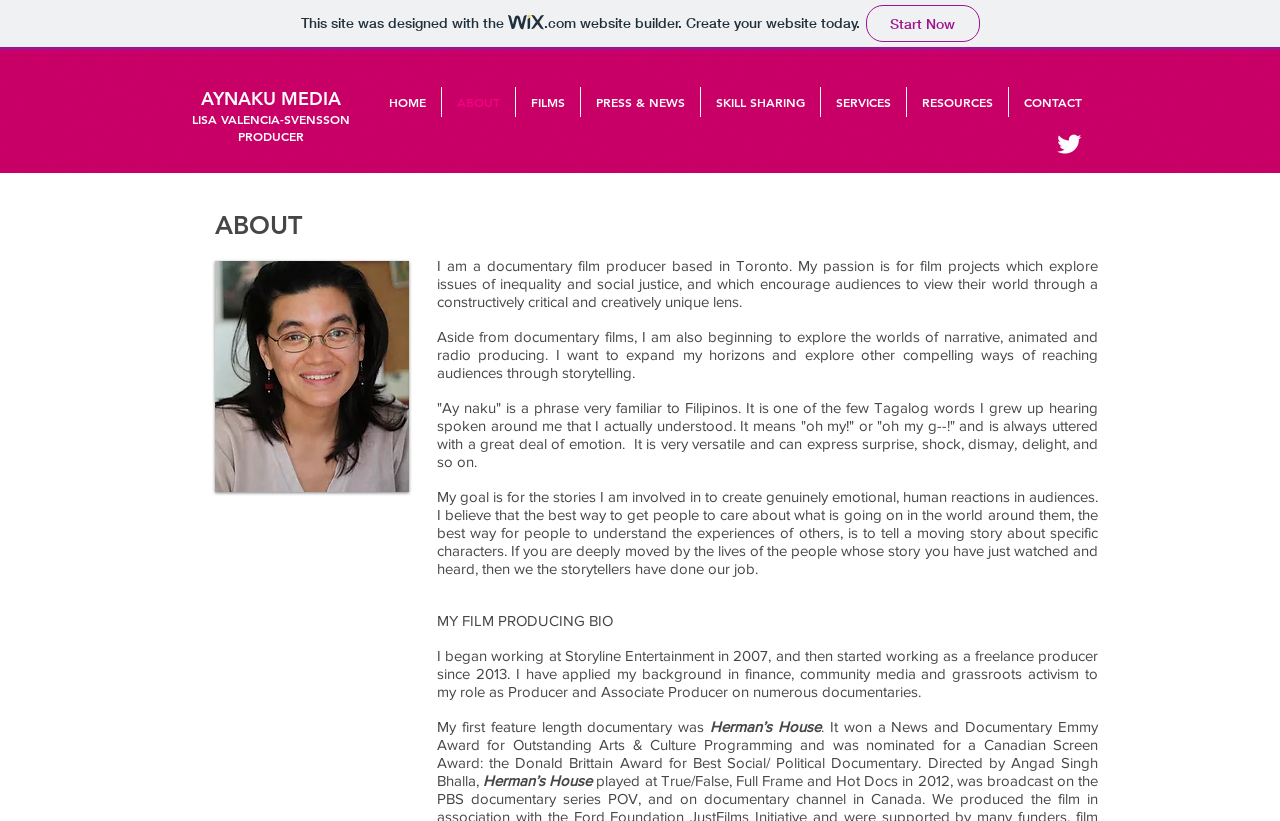Describe all the visual and textual components of the webpage comprehensively.

The webpage is about Aynaku Media, a documentary film production company. At the top of the page, there is a link to create a website with Wix.com, accompanied by a small Wix logo. Below this, there are three headings: "AYNAKU MEDIA", "LISA VALENCIA-SVENSSON", and "PRODUCER", which are aligned to the left.

To the right of these headings, there is a navigation menu with eight links: "HOME", "ABOUT", "FILMS", "PRESS & NEWS", "SKILL SHARING", "SERVICES", "RESOURCES", and "CONTACT". These links are evenly spaced and stretch across the top of the page.

Below the navigation menu, there is a section with a heading "ABOUT" and a brief introduction to Lisa Valencia-Svennson, a documentary film producer based in Toronto. The text explains her passion for film projects that explore issues of inequality and social justice.

Following this introduction, there are four paragraphs of text that describe Lisa's goals and experiences as a film producer. The text is divided into sections with a small gap in between, making it easy to read. There is also a section with a heading "MY FILM PRODUCING BIO" that provides more information about Lisa's background and experience in film production.

At the bottom right of the page, there is a social media link to Twitter, represented by a small Twitter logo. Overall, the page has a clean and simple design, with a focus on providing information about Aynaku Media and Lisa Valencia-Svennson's work as a film producer.